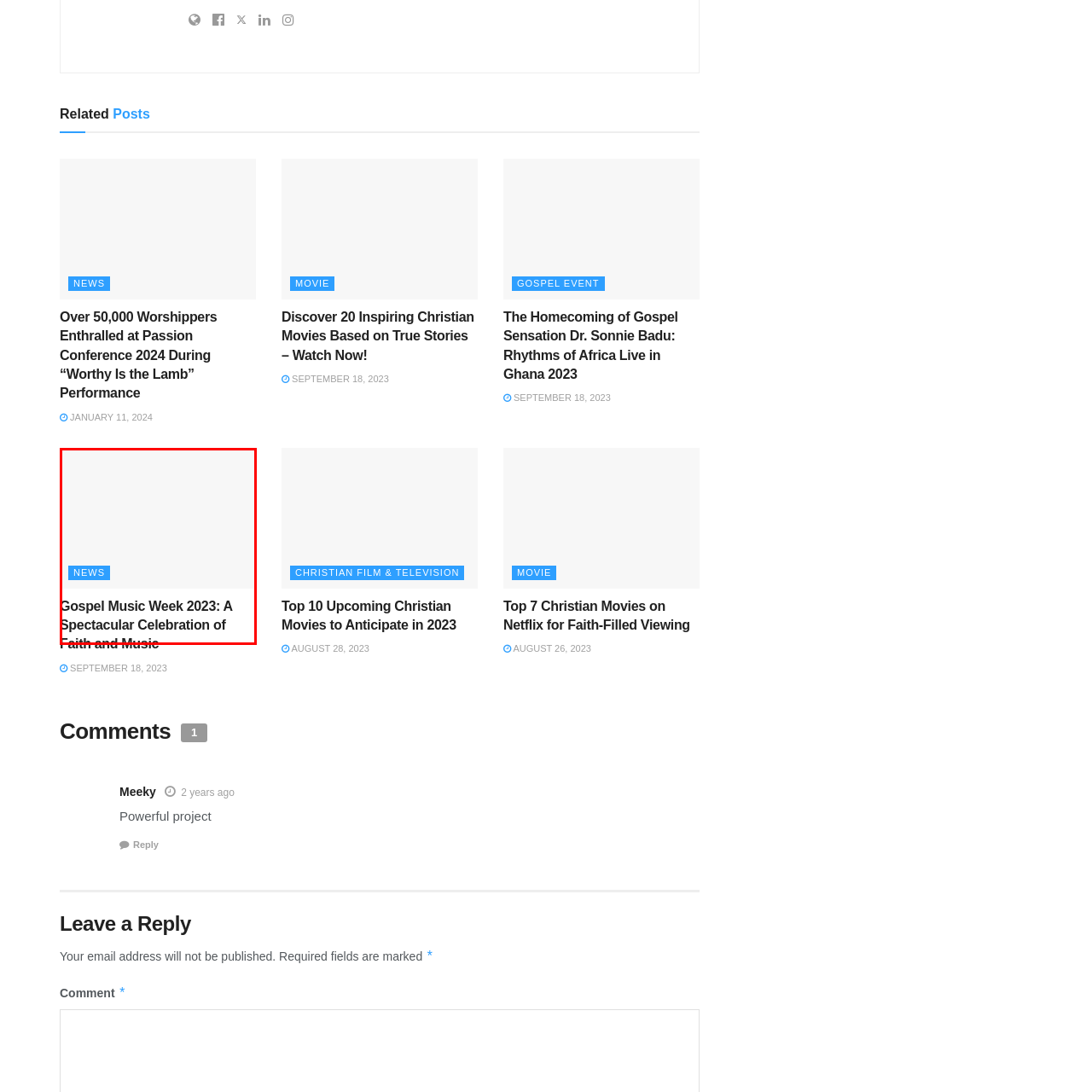View the section of the image outlined in red, What is the purpose of the blue button? Provide your response in a single word or brief phrase.

To provide news